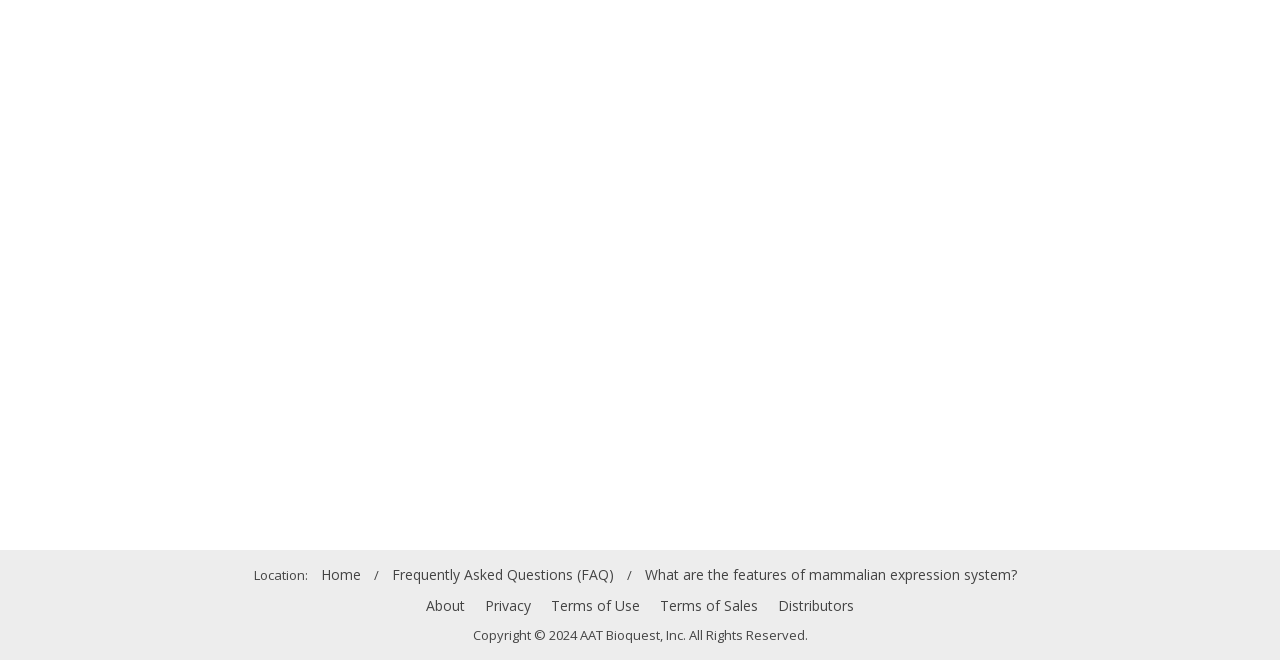Given the description "Privacy", determine the bounding box of the corresponding UI element.

[0.379, 0.895, 0.415, 0.939]